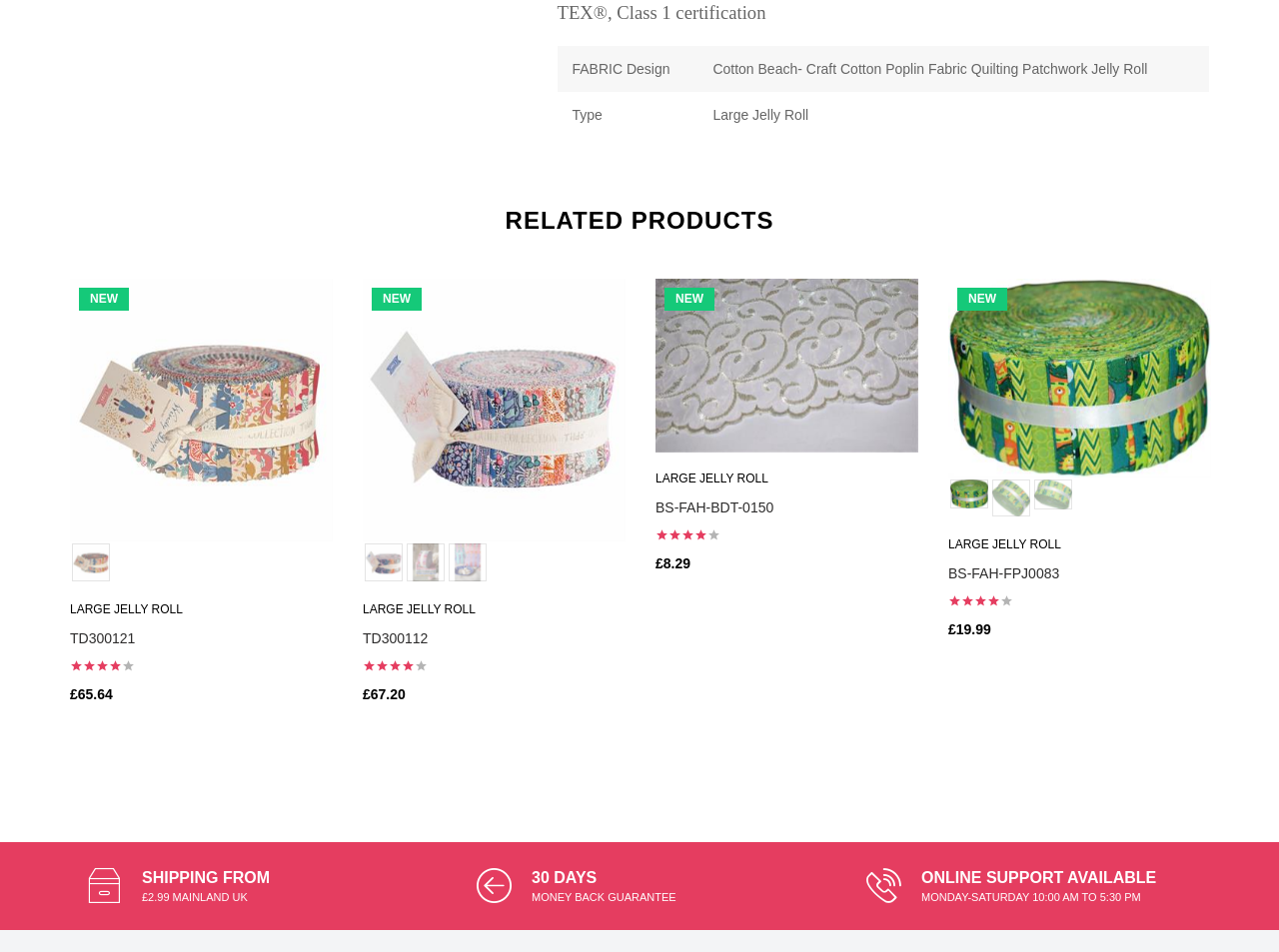Use one word or a short phrase to answer the question provided: 
What is the function of the 'Previous' button?

To go to the previous page